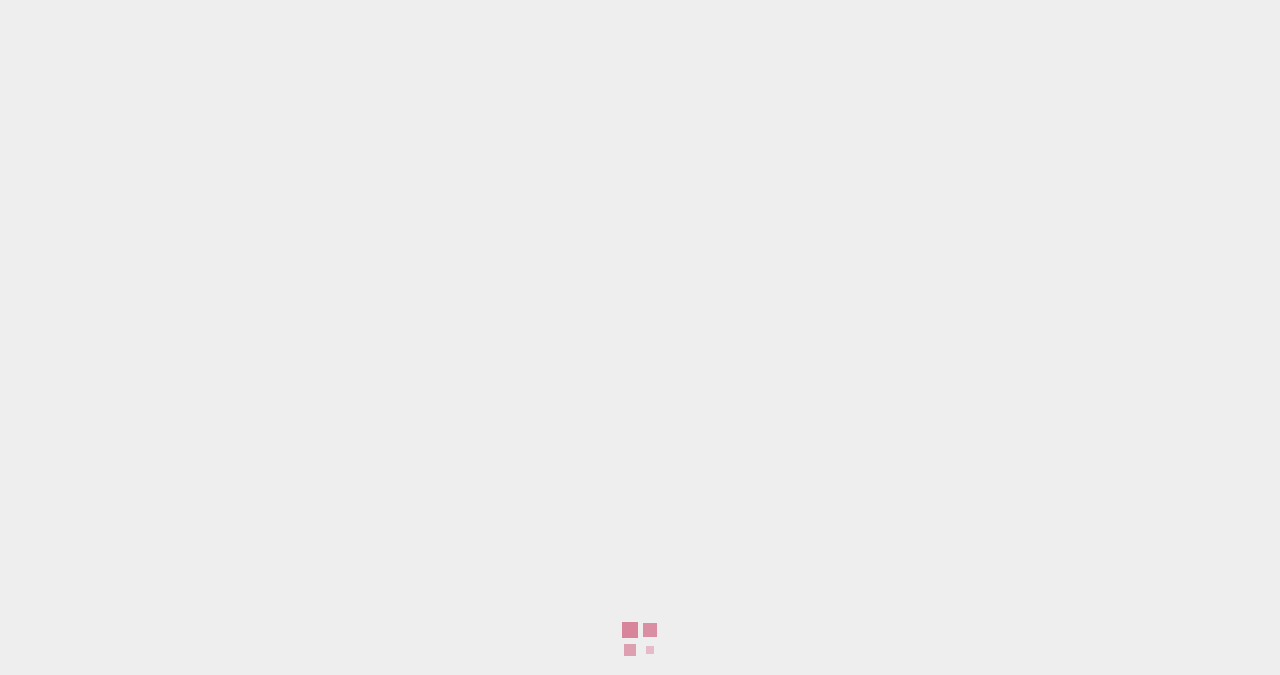Please identify the bounding box coordinates for the region that you need to click to follow this instruction: "Check the 'MORE YOU MAY LIKE' section".

[0.712, 0.379, 0.955, 0.42]